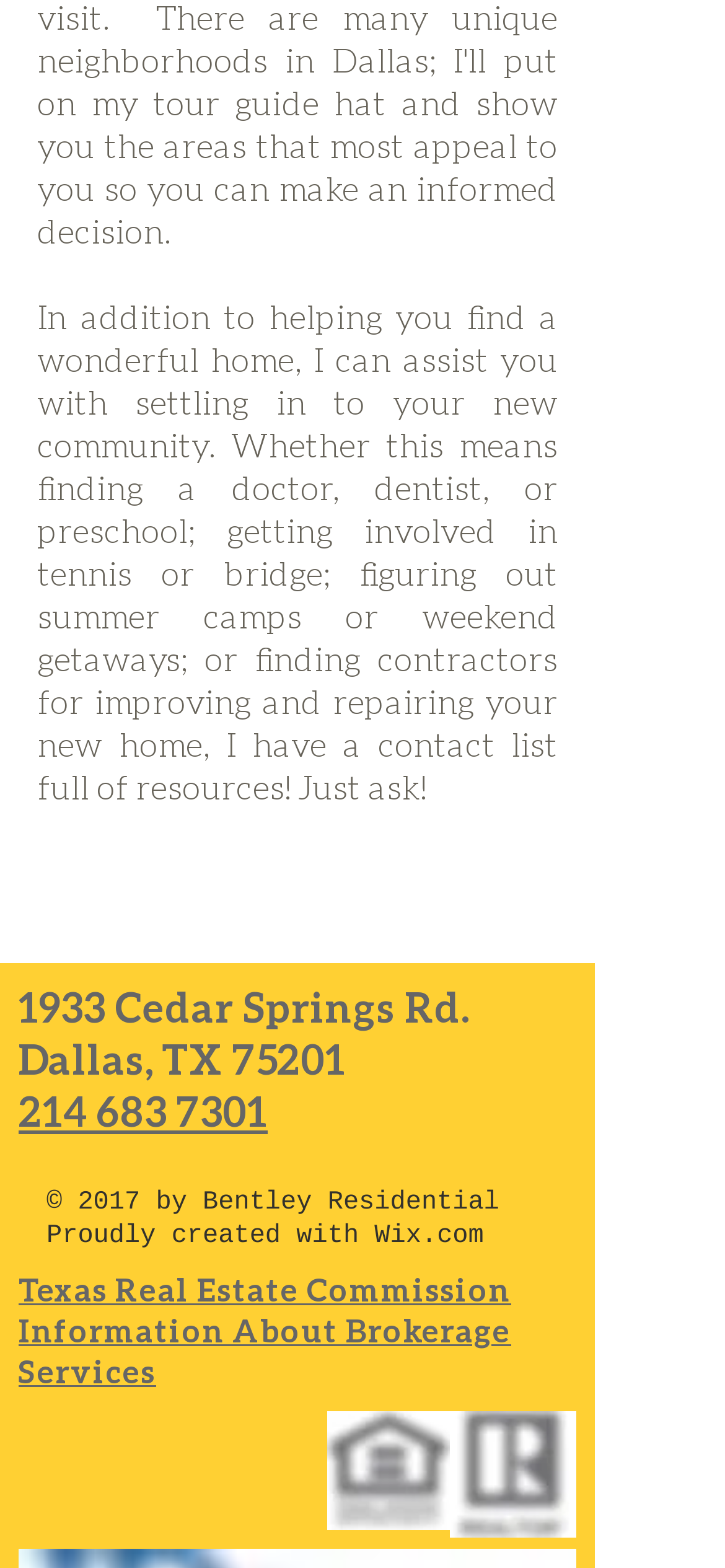What is the name of the website builder used by the real estate agent?
Analyze the image and provide a thorough answer to the question.

I found the name of the website builder by looking at the static text elements at the bottom of the page, specifically the one with the text 'Proudly created with' followed by a link to 'Wix.com'.